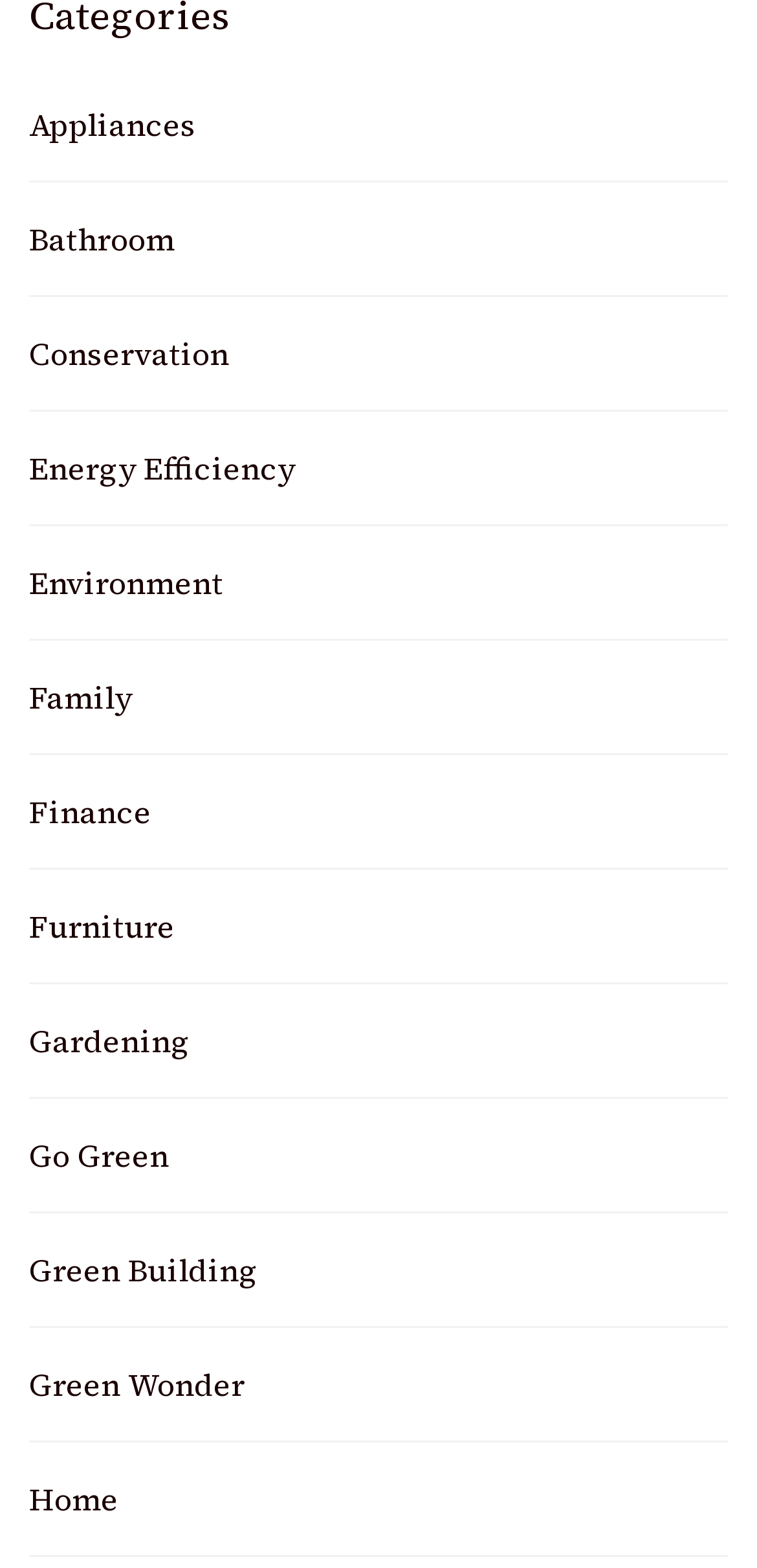Determine the bounding box coordinates of the clickable region to execute the instruction: "Learn about Energy Efficiency". The coordinates should be four float numbers between 0 and 1, denoted as [left, top, right, bottom].

[0.038, 0.281, 0.39, 0.316]